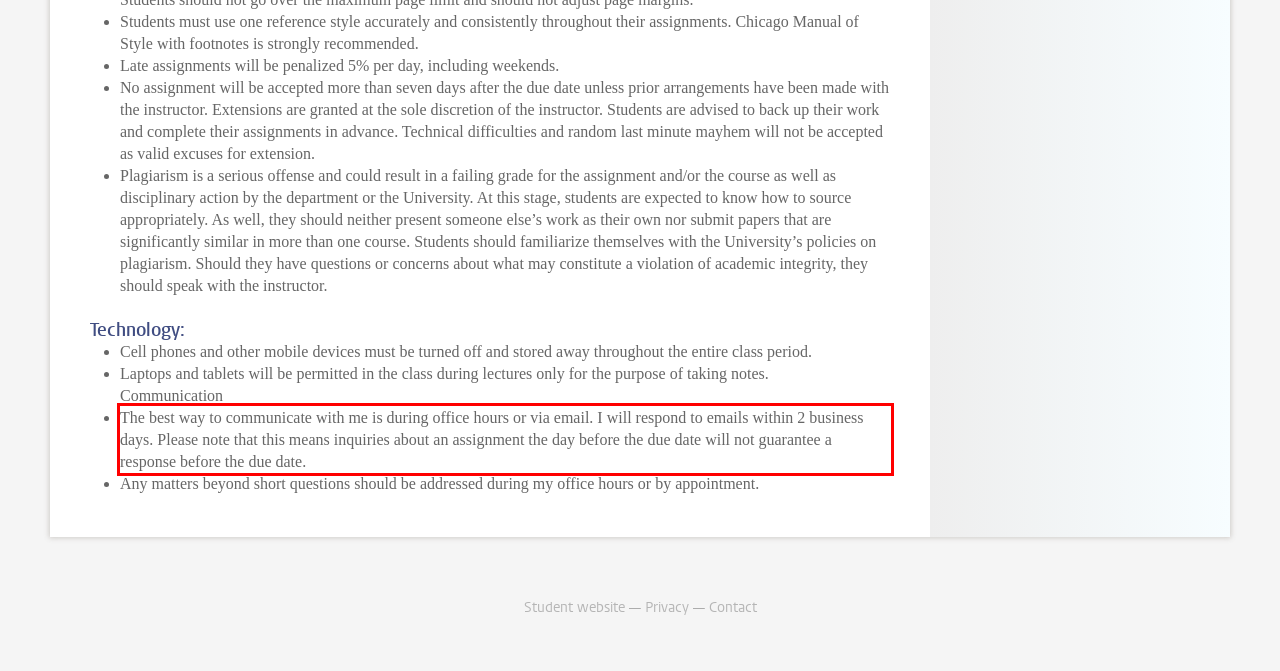Identify the text inside the red bounding box on the provided webpage screenshot by performing OCR.

The best way to communicate with me is during office hours or via email. I will respond to emails within 2 business days. Please note that this means inquiries about an assignment the day before the due date will not guarantee a response before the due date.